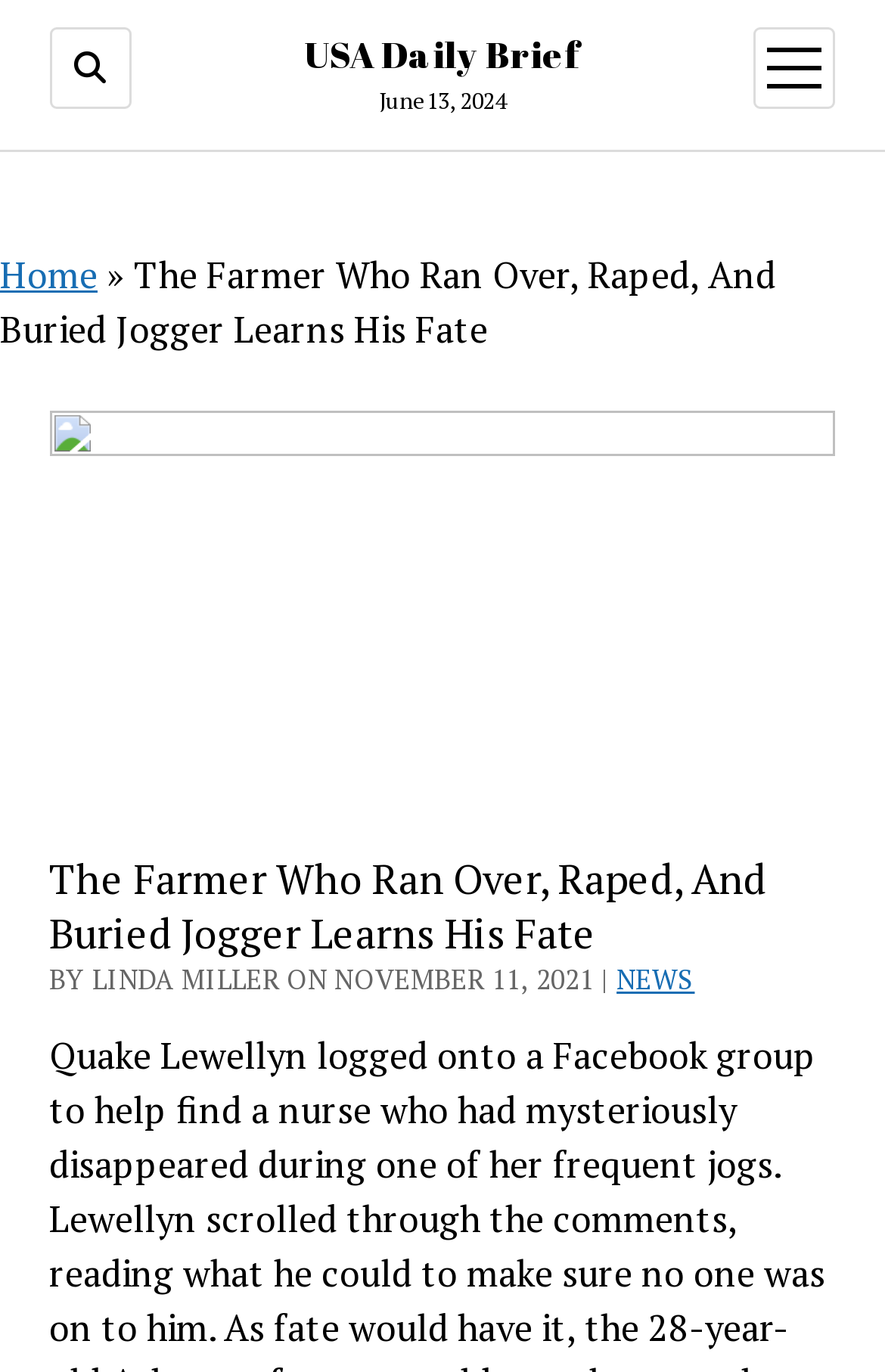Based on the element description open menu, identify the bounding box of the UI element in the given webpage screenshot. The coordinates should be in the format (top-left x, top-left y, bottom-right x, bottom-right y) and must be between 0 and 1.

[0.852, 0.02, 0.944, 0.079]